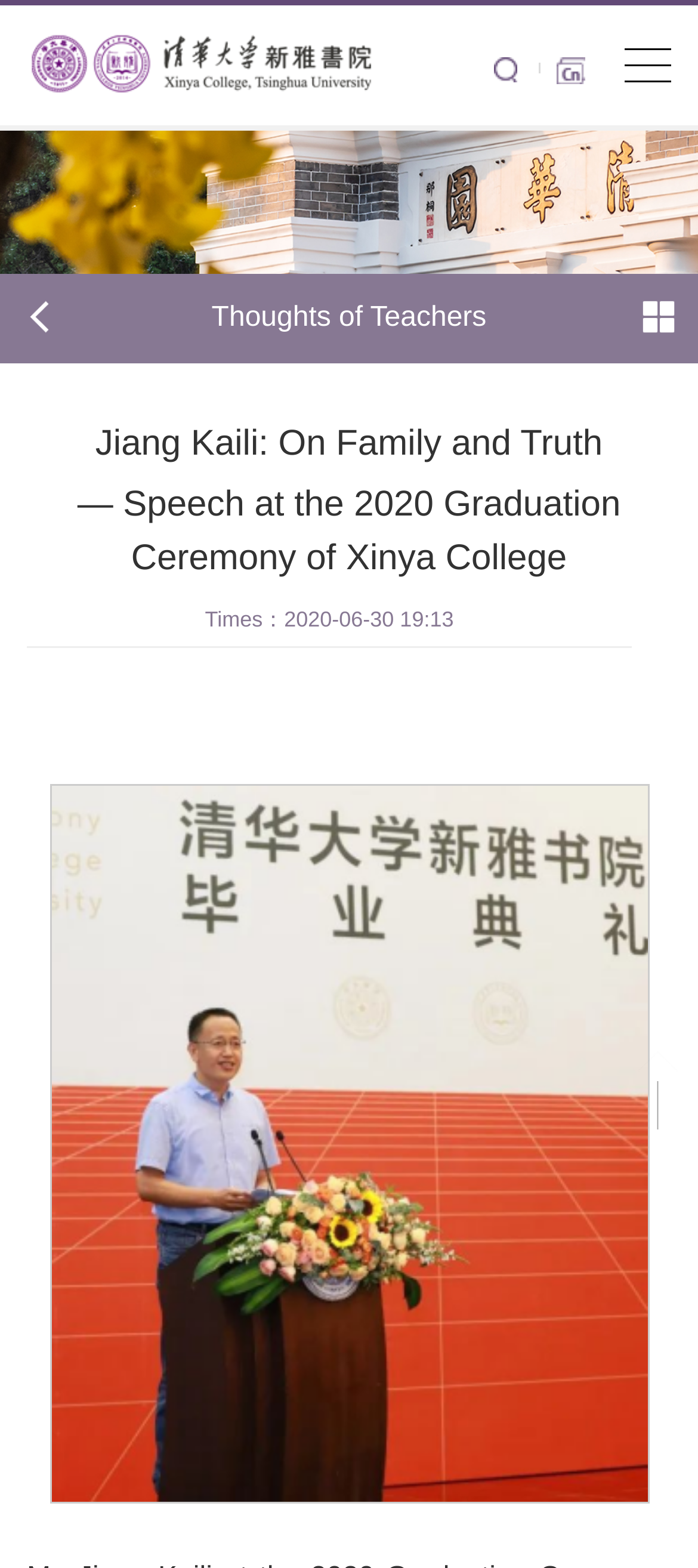Please find and generate the text of the main header of the webpage.

Thoughts of Teachers